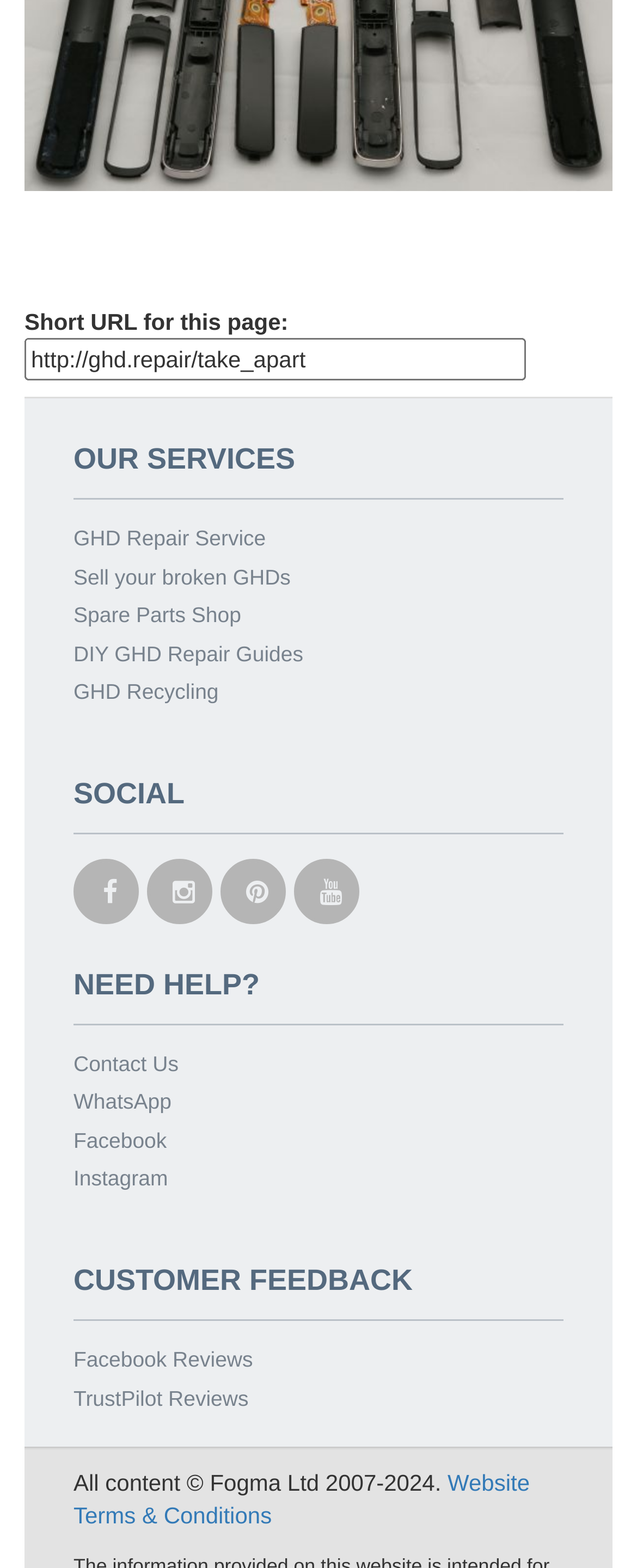Reply to the question with a brief word or phrase: What services does the website offer?

GHD repair services